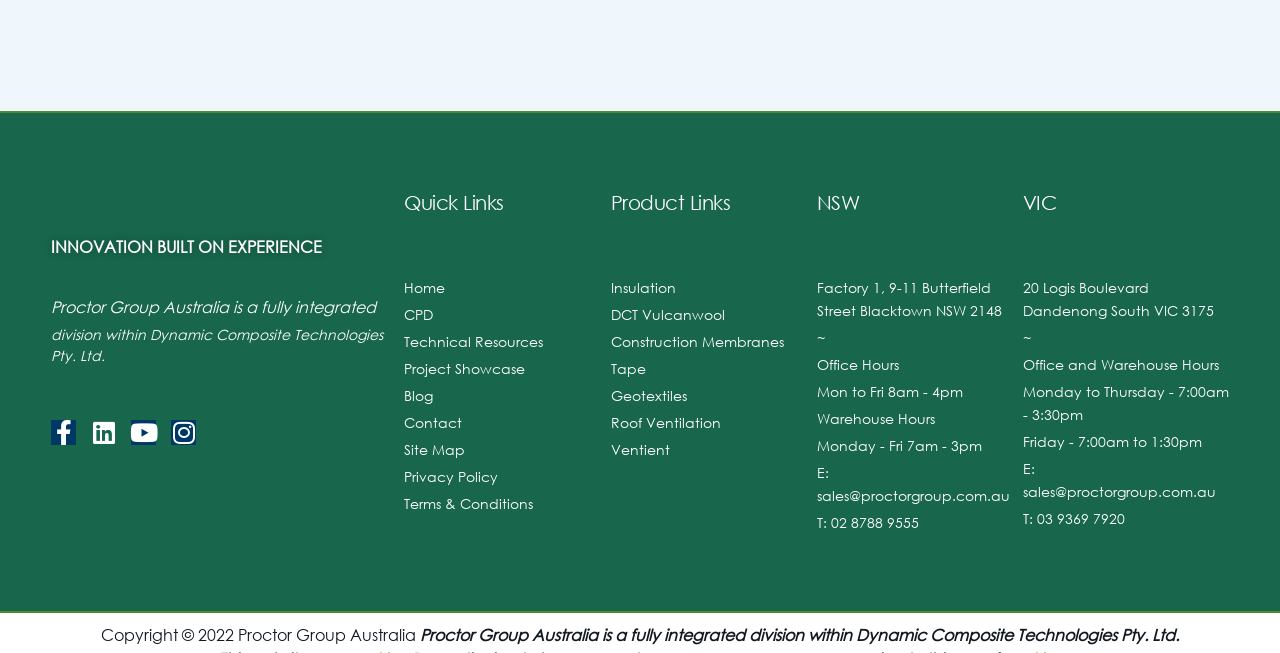Give a short answer to this question using one word or a phrase:
What are the social media links available on the website?

Facebook, Linkedin, Youtube, Instagram